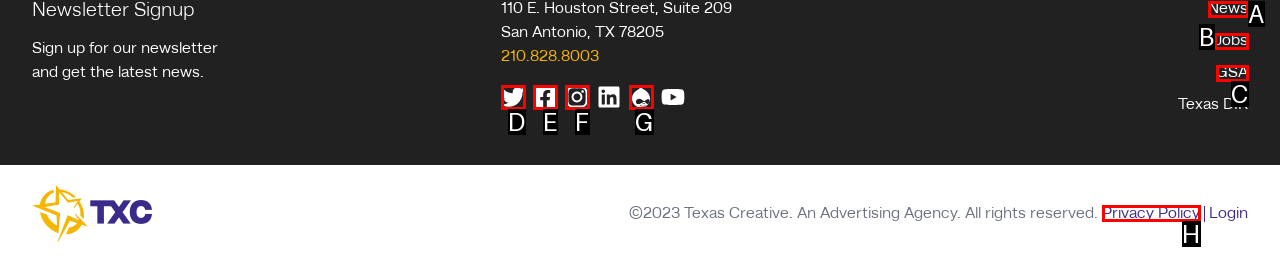What letter corresponds to the UI element described here: Facebook
Reply with the letter from the options provided.

E